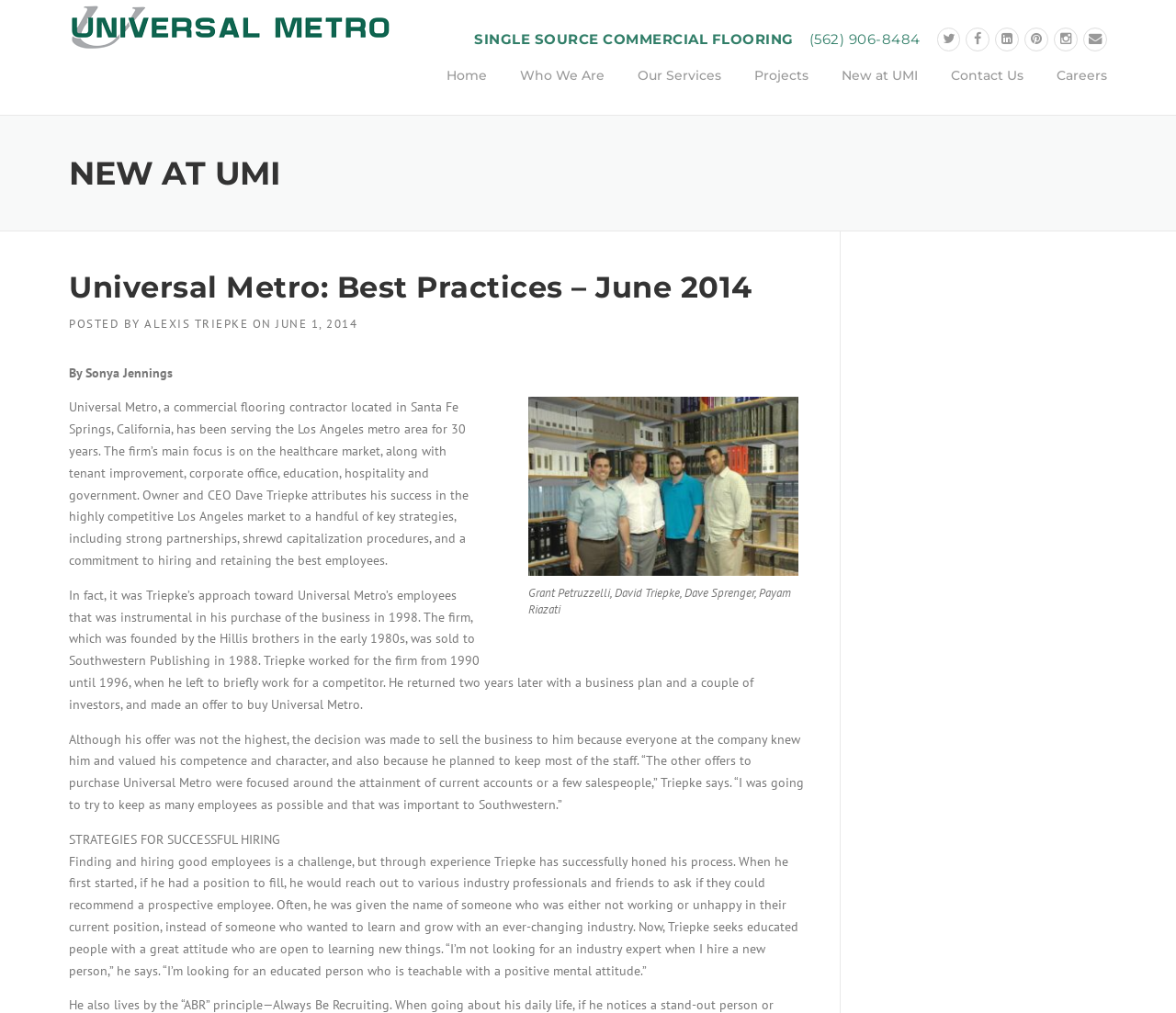Please determine the bounding box coordinates for the element that should be clicked to follow these instructions: "Click the 'Contact Us' link".

[0.795, 0.064, 0.884, 0.113]